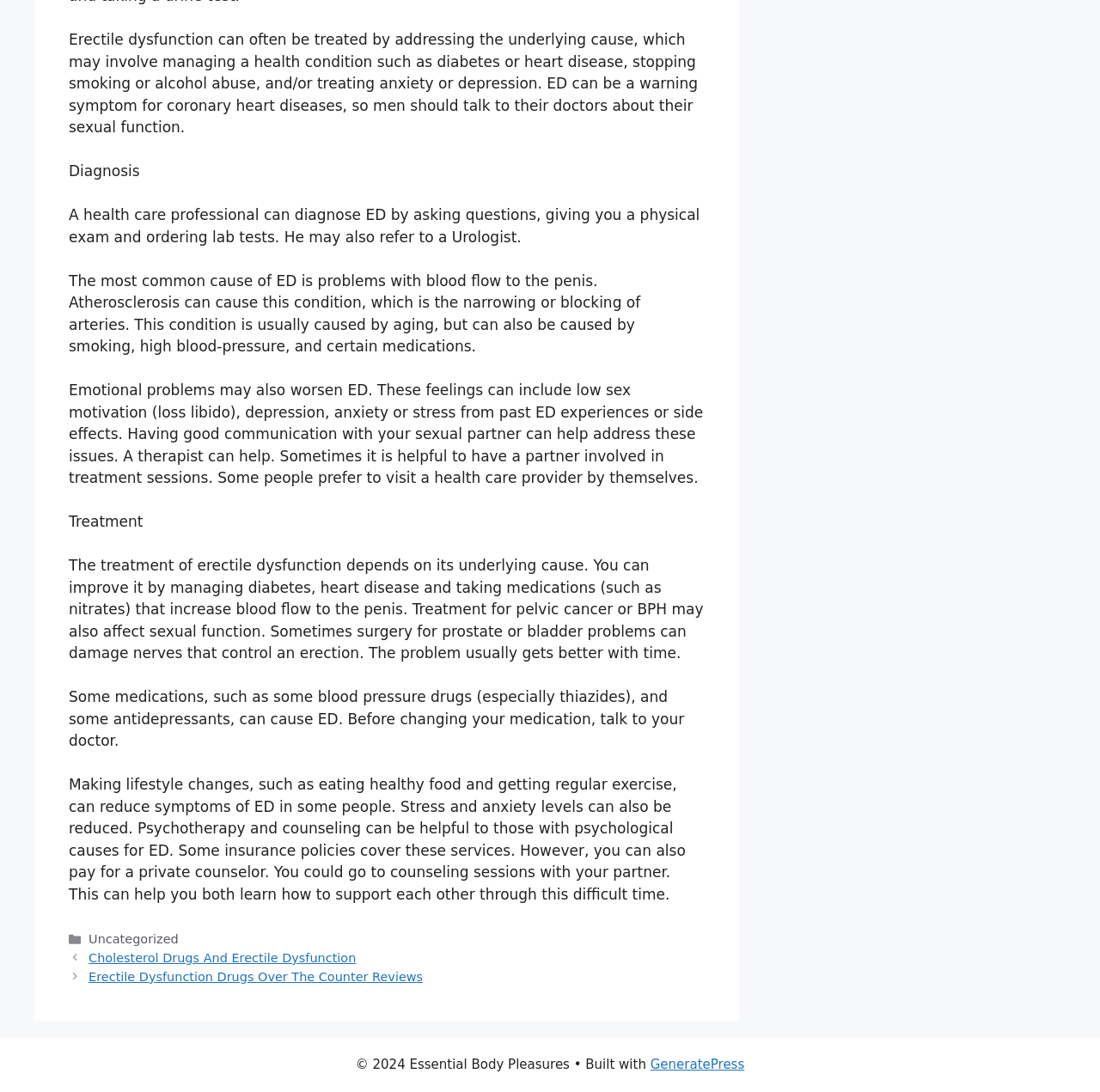Refer to the image and answer the question with as much detail as possible: What can improve erectile dysfunction?

The webpage suggests that managing diabetes and heart disease can improve erectile dysfunction, as well as taking medications that increase blood flow to the penis. Additionally, making lifestyle changes, such as eating healthy food and getting regular exercise, can also reduce symptoms of ED in some people.